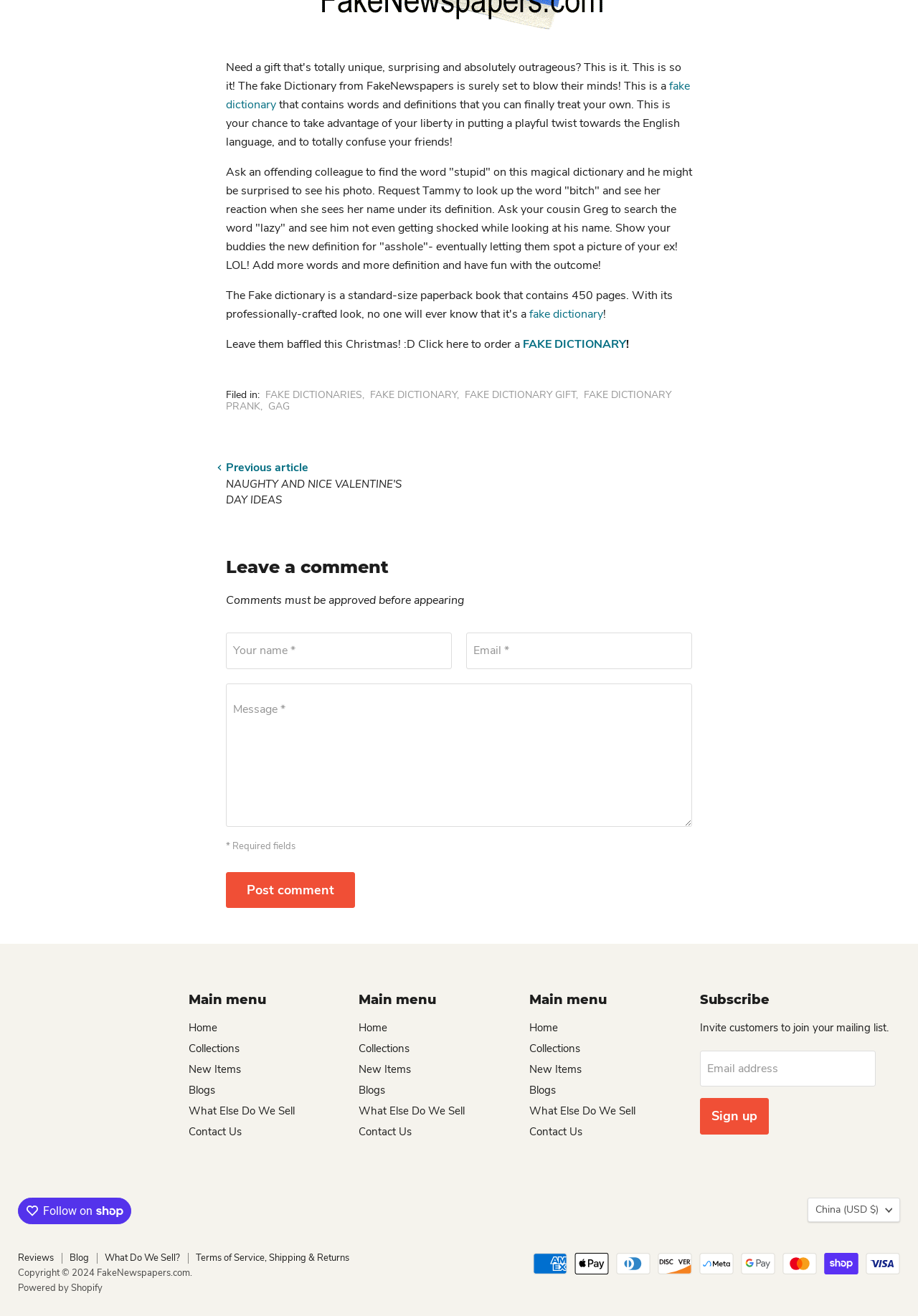What is the required information to leave a comment?
From the image, respond using a single word or phrase.

Name, email, and message